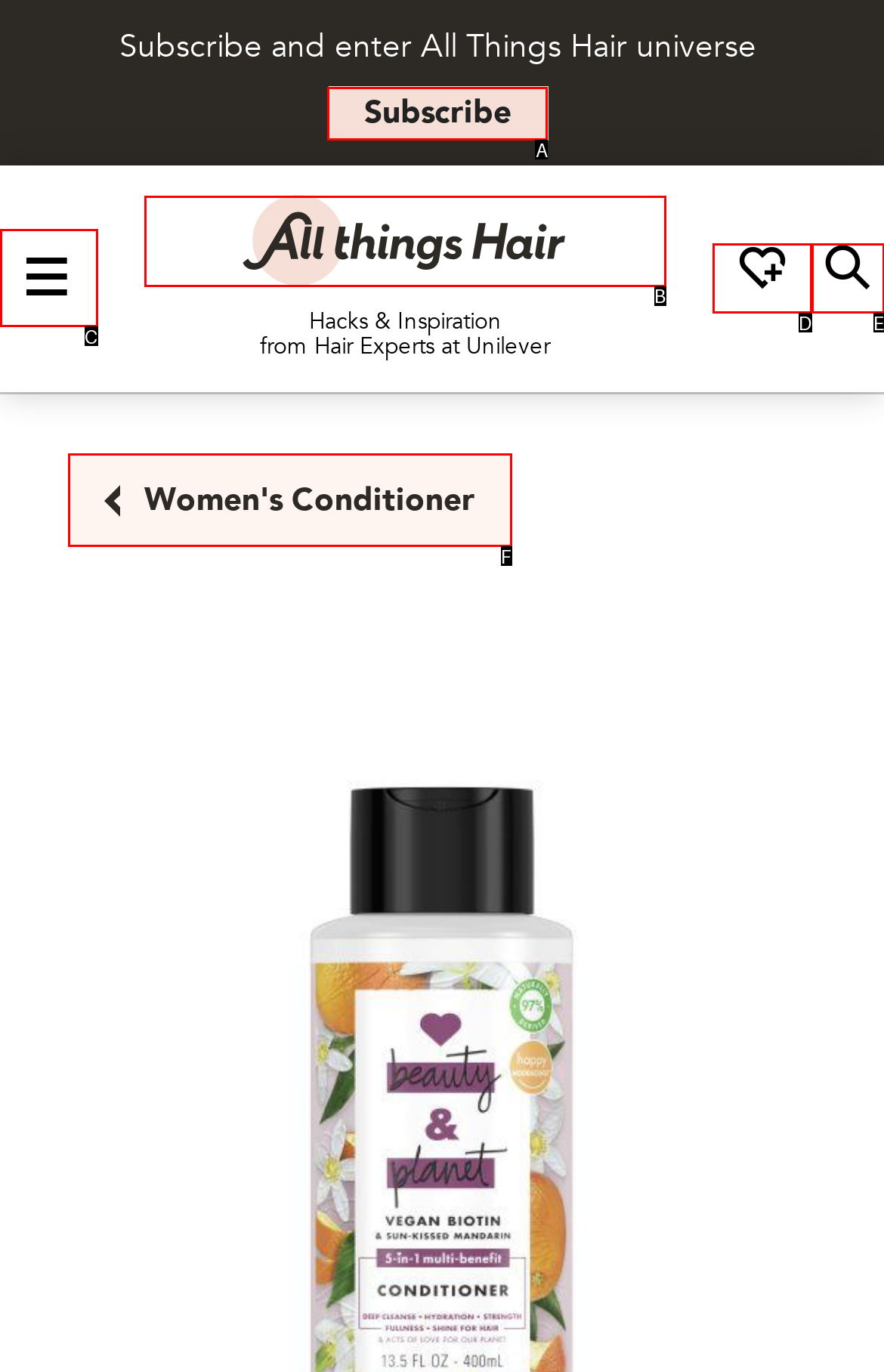Using the description: aria-label="Toggle Menu", find the best-matching HTML element. Indicate your answer with the letter of the chosen option.

C